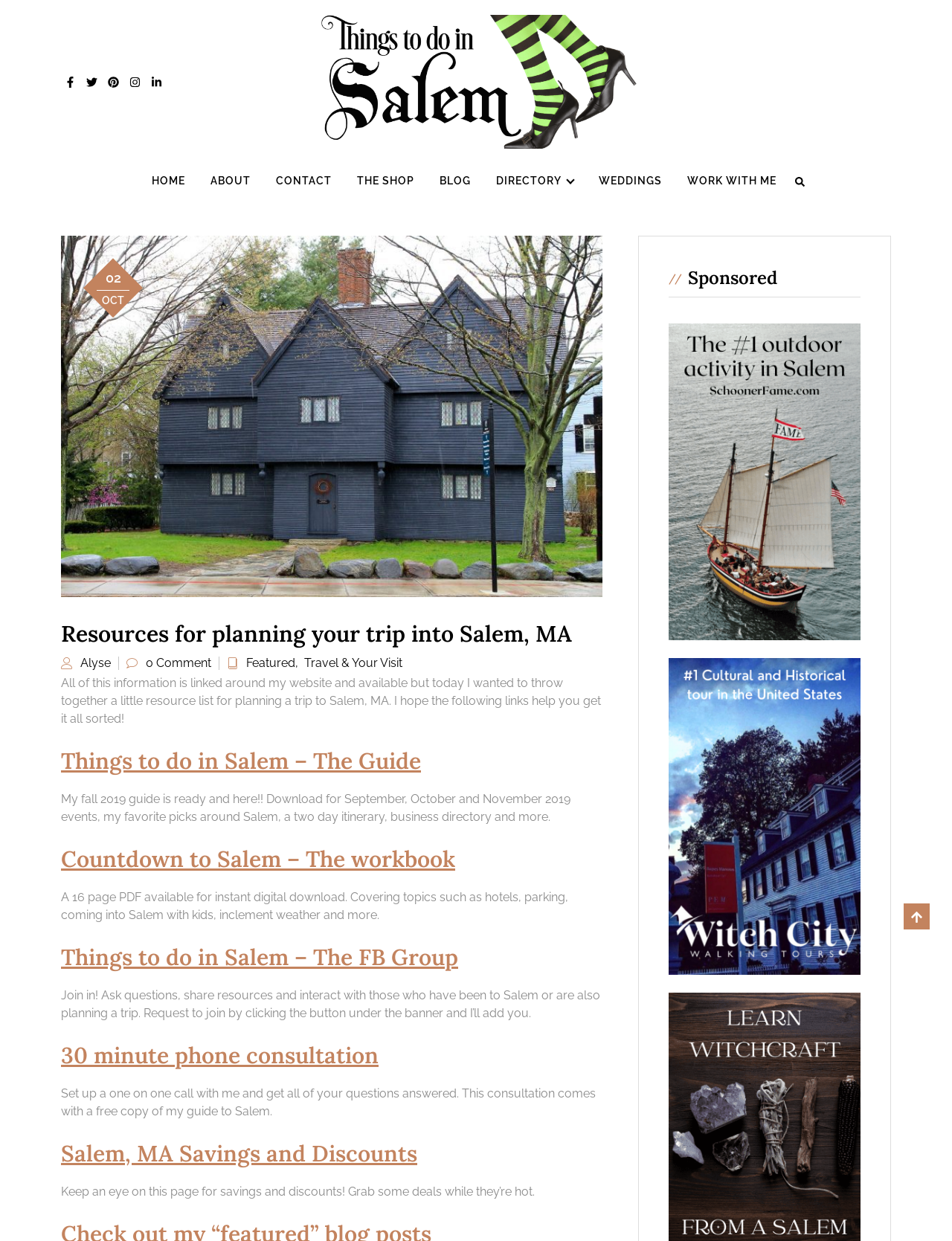Predict the bounding box coordinates of the area that should be clicked to accomplish the following instruction: "Click on 'HOME'". The bounding box coordinates should consist of four float numbers between 0 and 1, i.e., [left, top, right, bottom].

[0.159, 0.132, 0.194, 0.16]